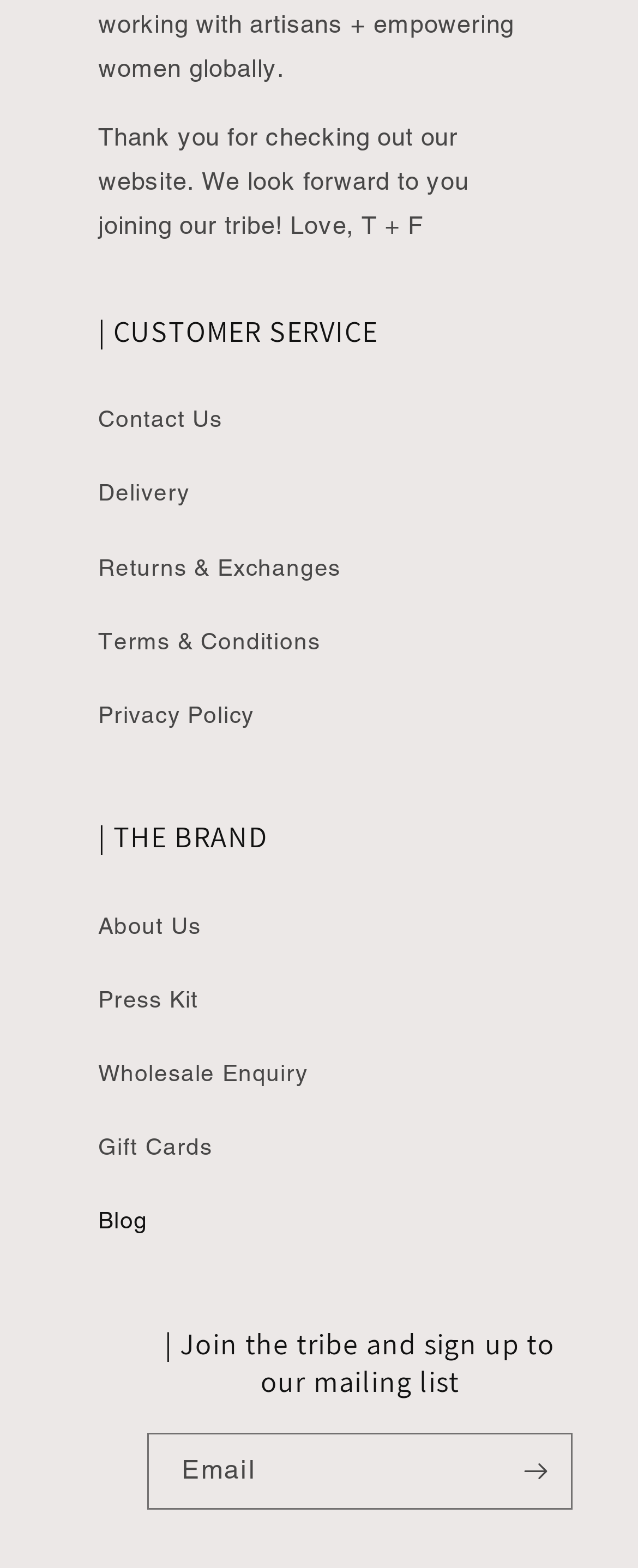Could you highlight the region that needs to be clicked to execute the instruction: "Enter email address"?

[0.233, 0.915, 0.895, 0.962]